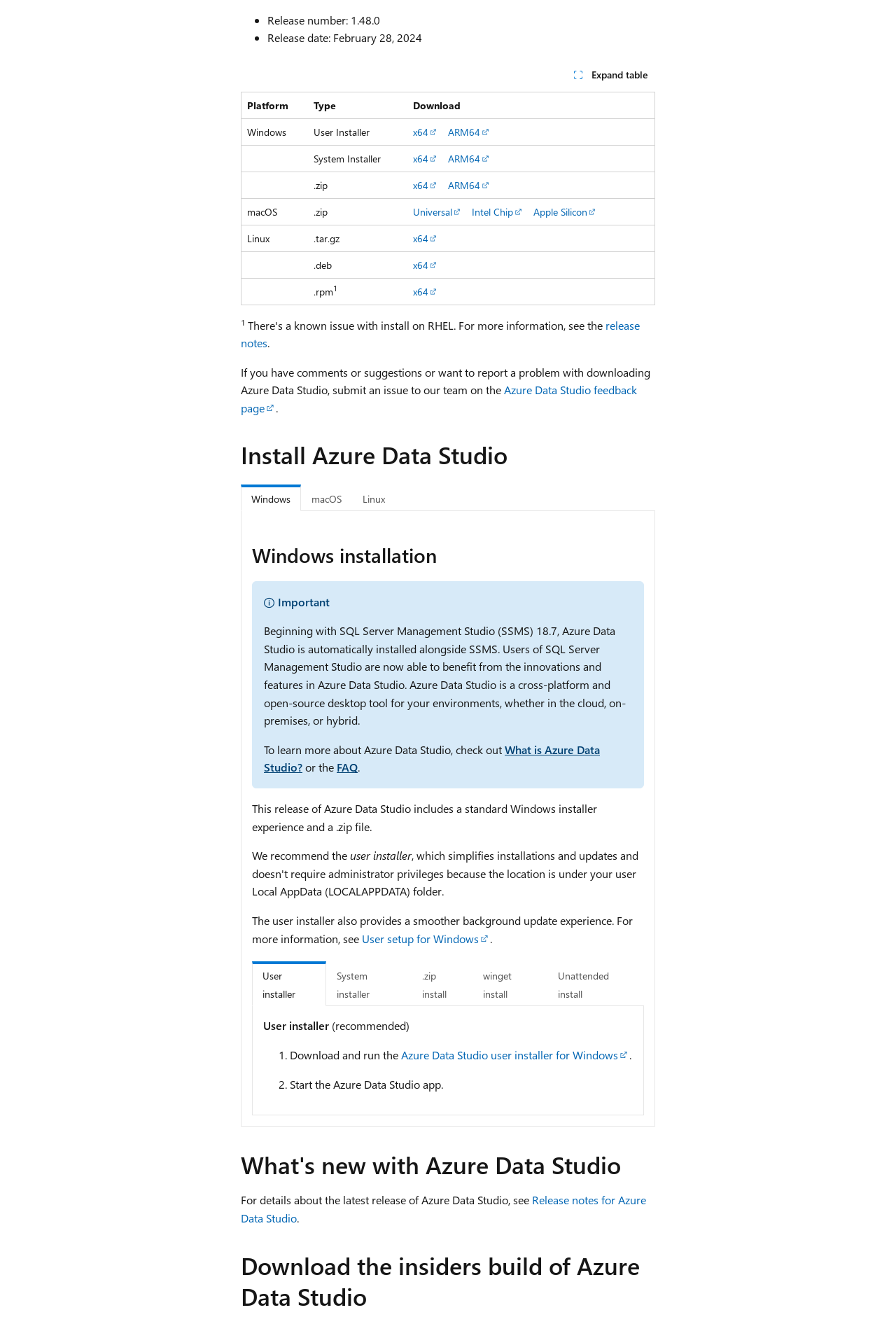Answer the question in one word or a short phrase:
What is the release number of Azure Data Studio?

1.48.0